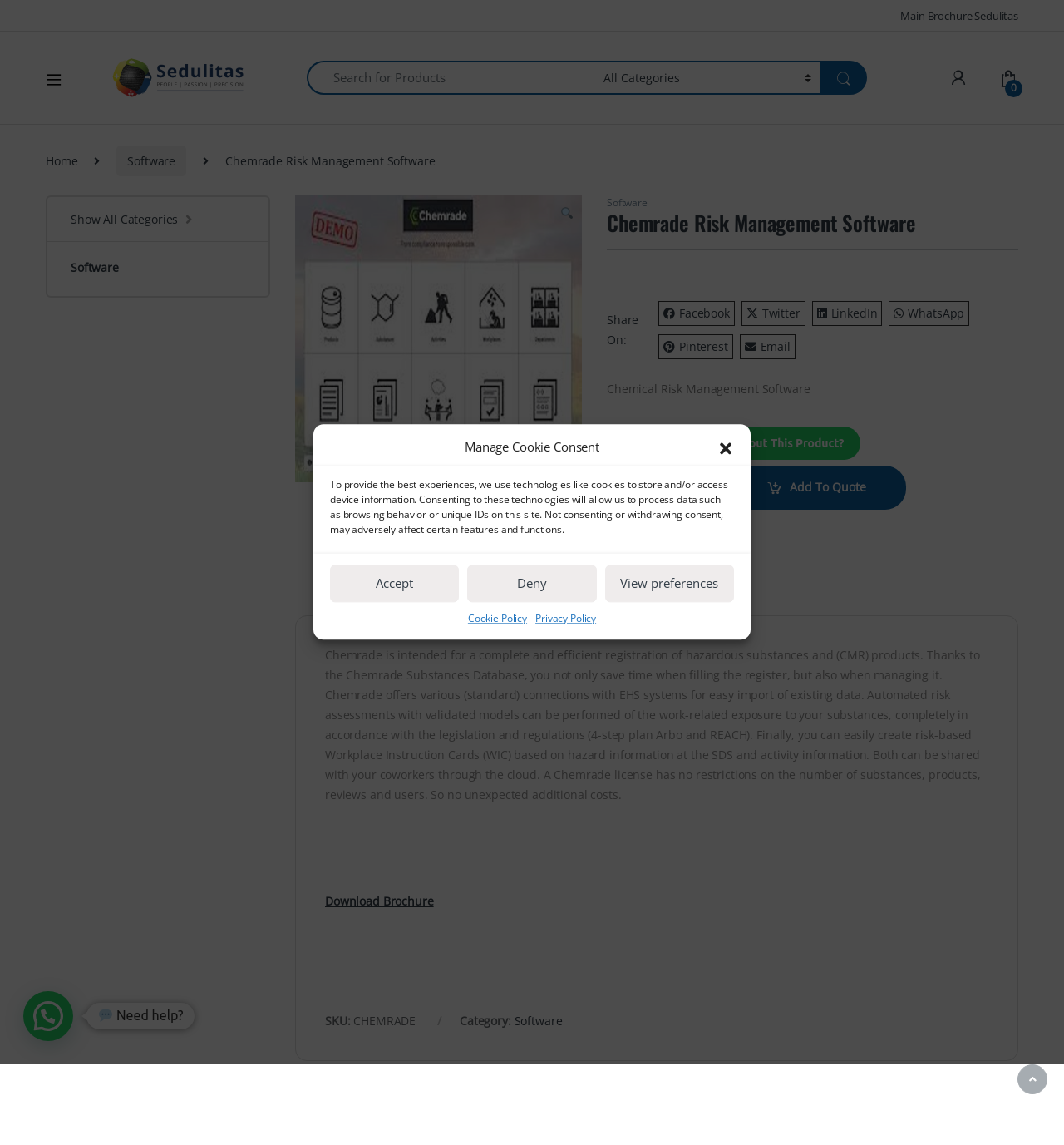Give a short answer using one word or phrase for the question:
What is the purpose of ChemRade?

Registration of hazardous substances